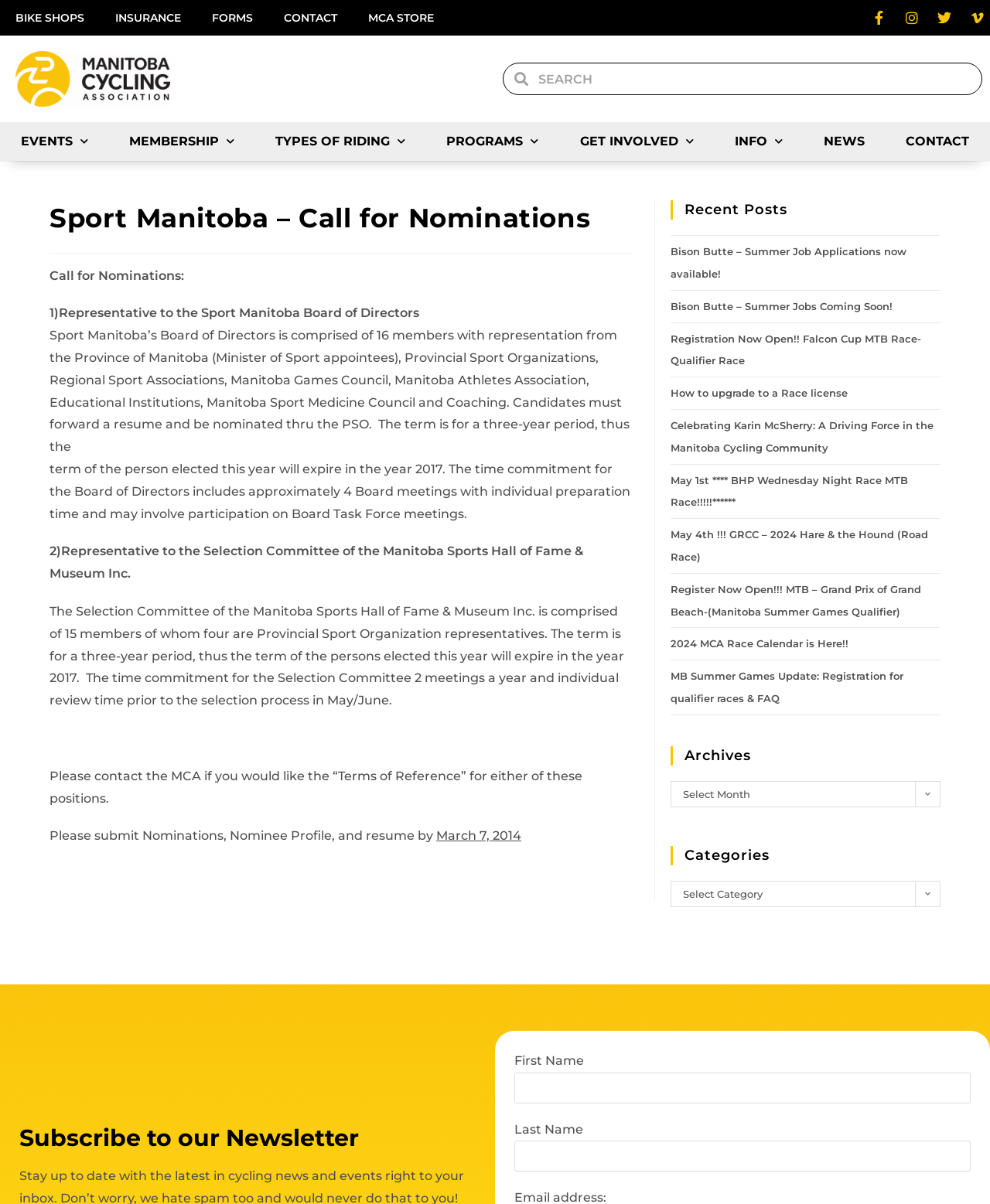Please reply to the following question with a single word or a short phrase:
How many links are in the main menu?

7